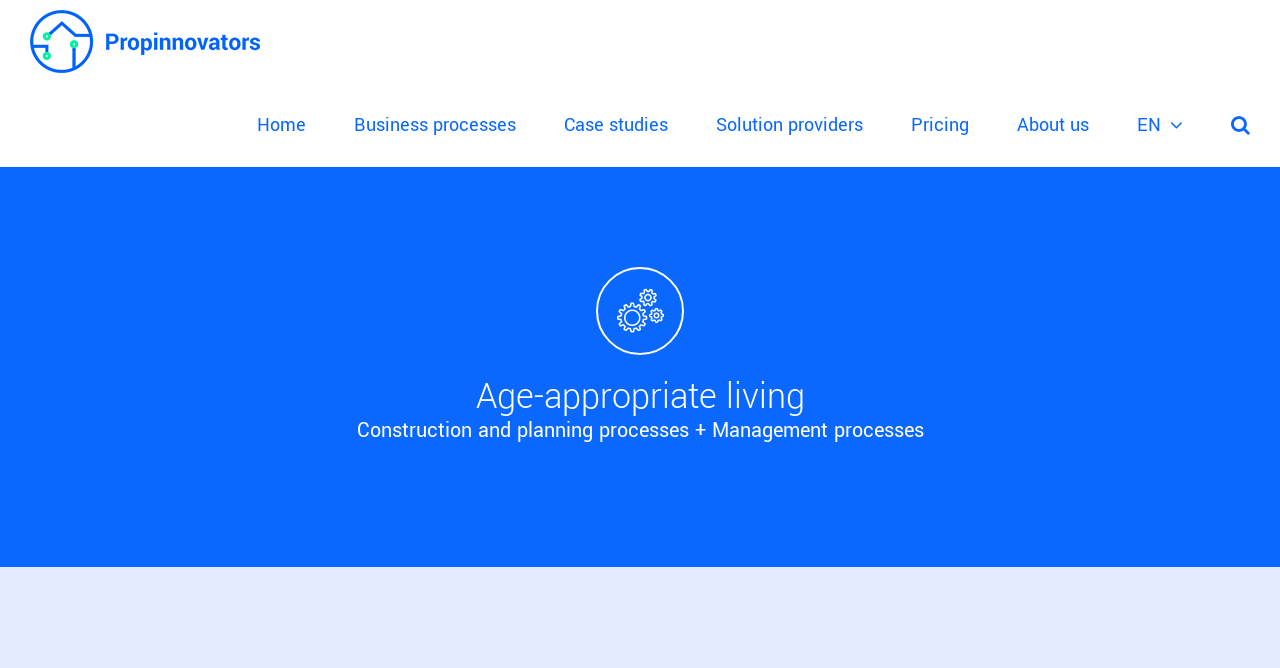How many languages are available on the webpage?
Please provide a single word or phrase as your answer based on the image.

1